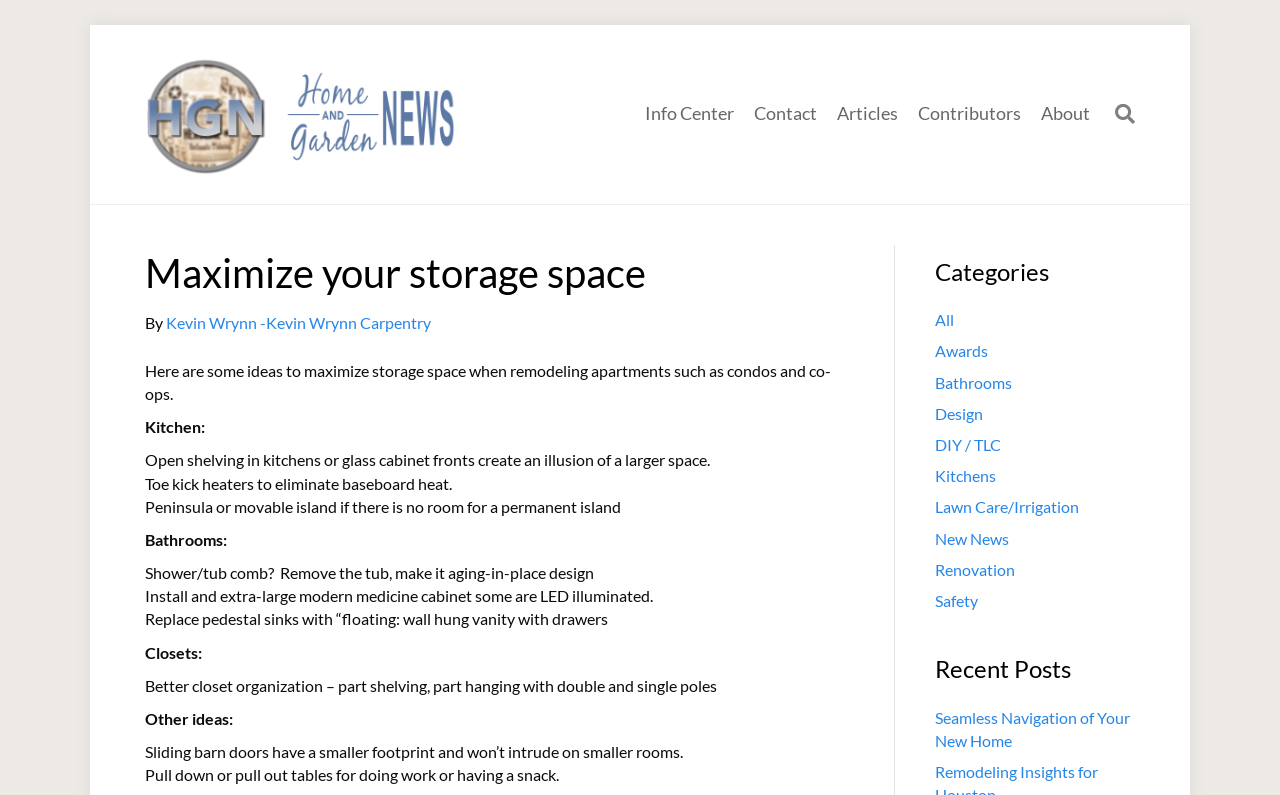Please extract the title of the webpage.

Maximize your storage space